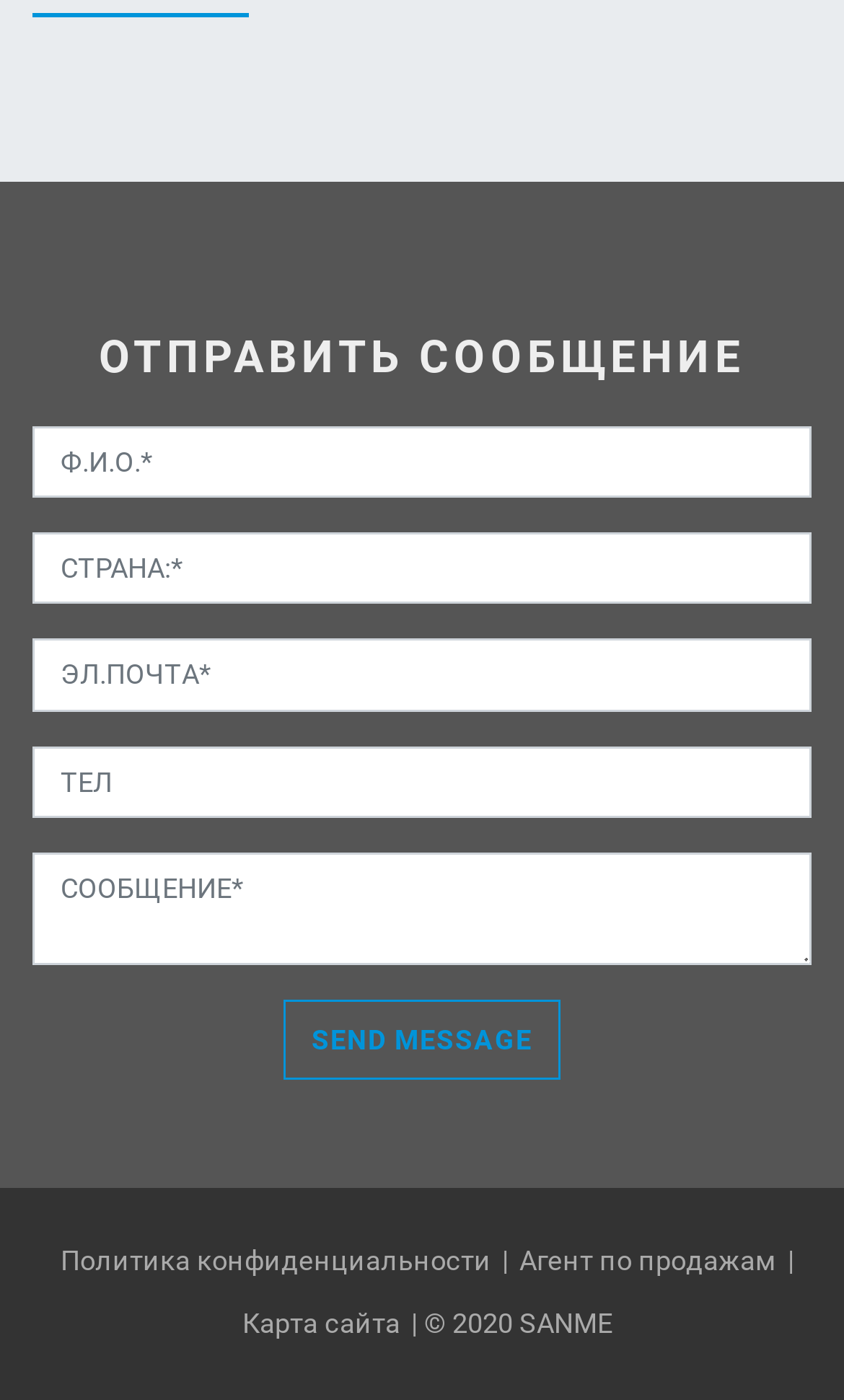Answer the question in a single word or phrase:
What is the copyright year of this website?

2020